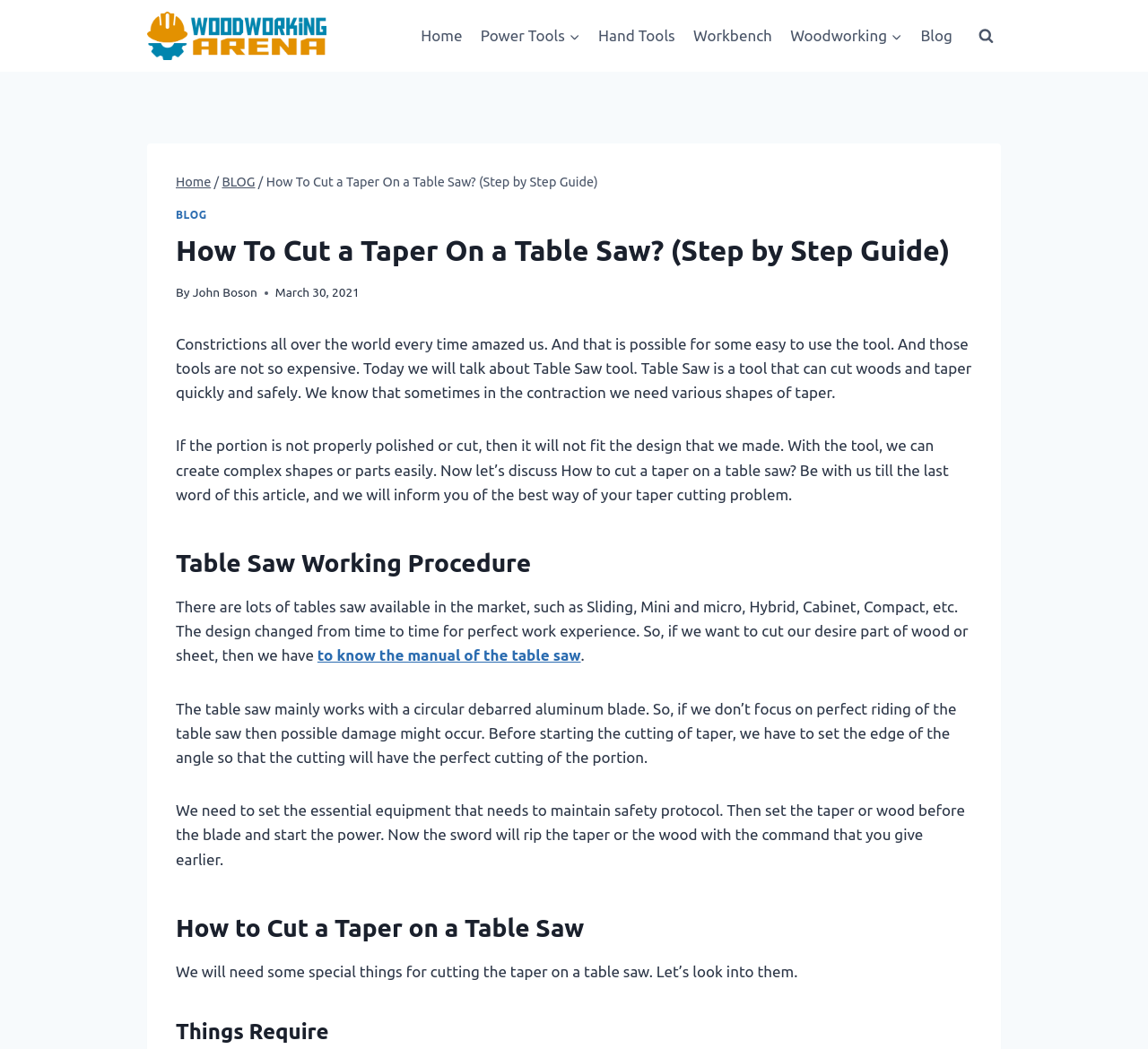Identify the bounding box for the UI element described as: "Poetry Prompts". The coordinates should be four float numbers between 0 and 1, i.e., [left, top, right, bottom].

None